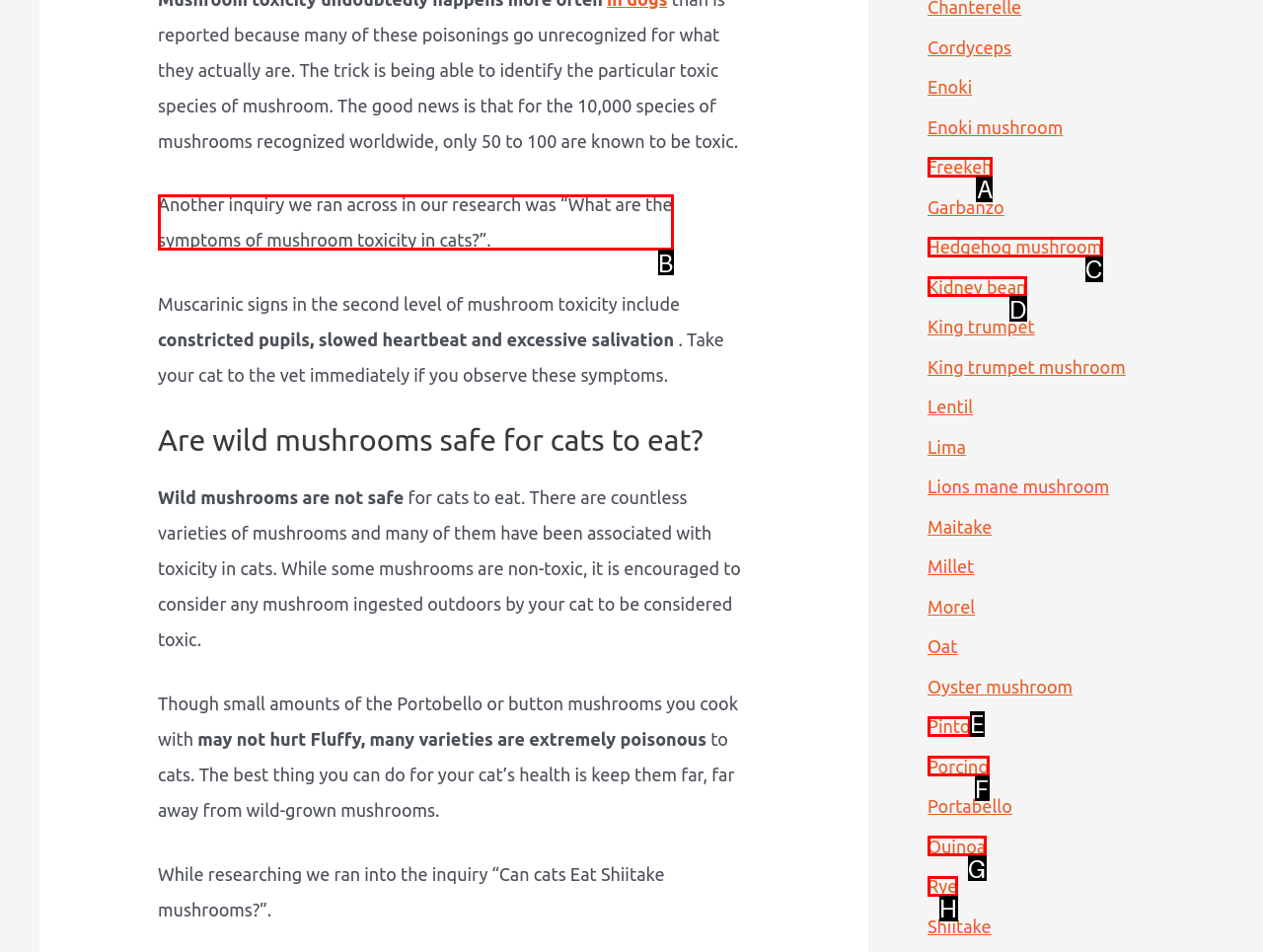Tell me which one HTML element you should click to complete the following task: Read about the symptoms of mushroom toxicity in cats
Answer with the option's letter from the given choices directly.

B